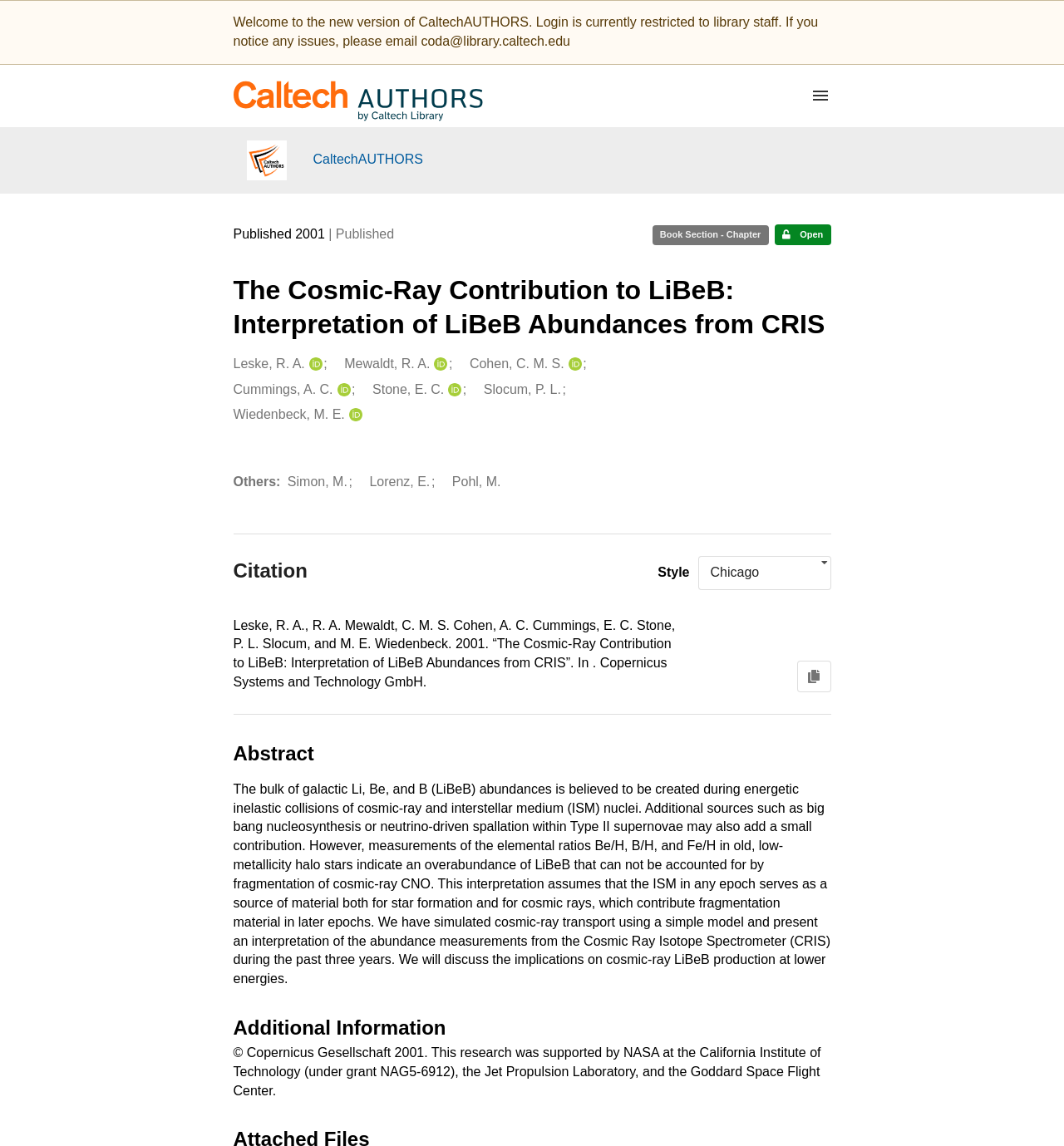Refer to the image and answer the question with as much detail as possible: What is the main topic of the book section?

The main topic can be inferred from the title of the book section, which is 'The Cosmic-Ray Contribution to LiBeB: Interpretation of LiBeB Abundances from CRIS'. This title is located in the 'Record title and creators' region.